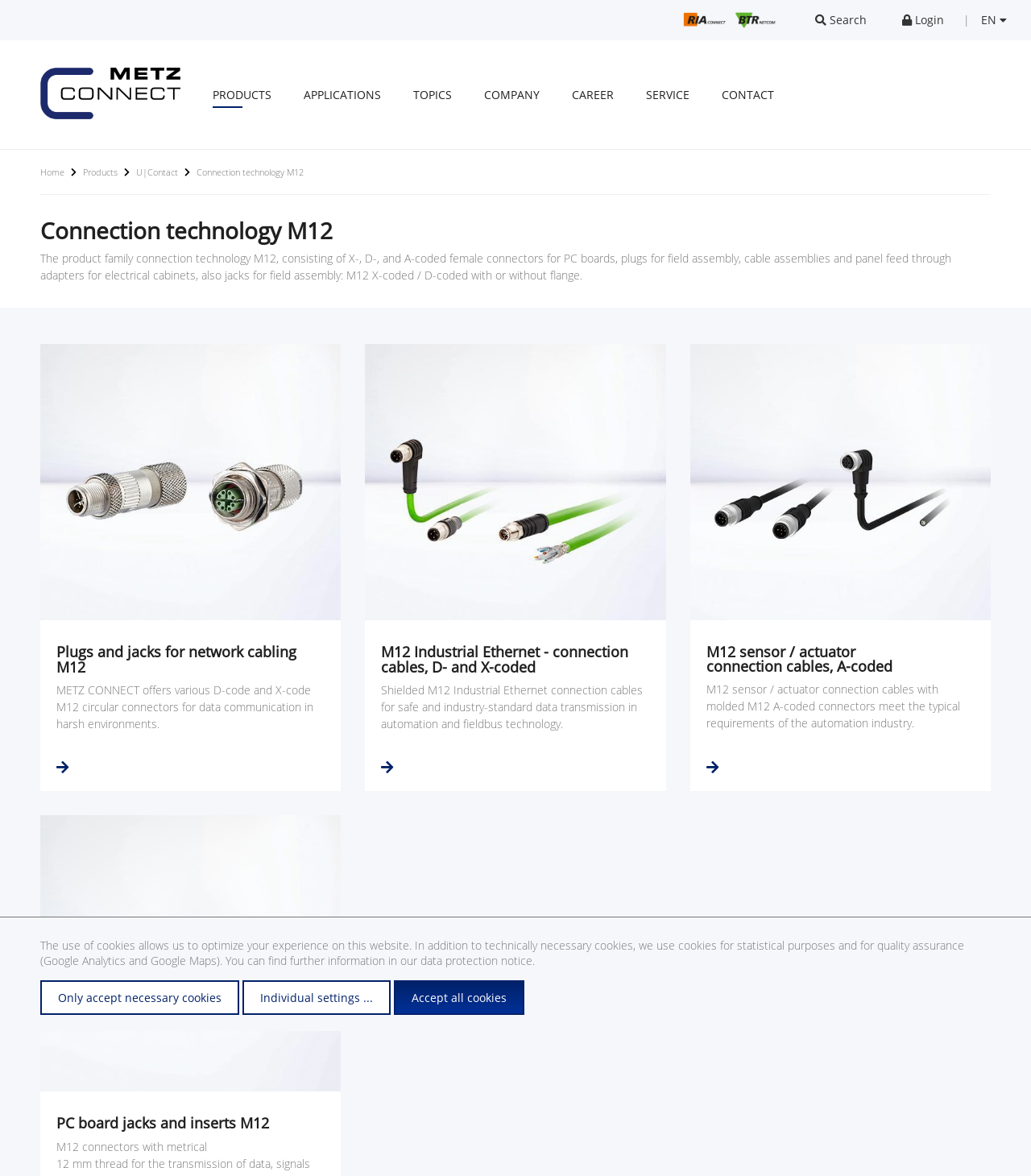Find the bounding box coordinates of the clickable element required to execute the following instruction: "Learn about connection technology M12". Provide the coordinates as four float numbers between 0 and 1, i.e., [left, top, right, bottom].

[0.039, 0.186, 0.961, 0.205]